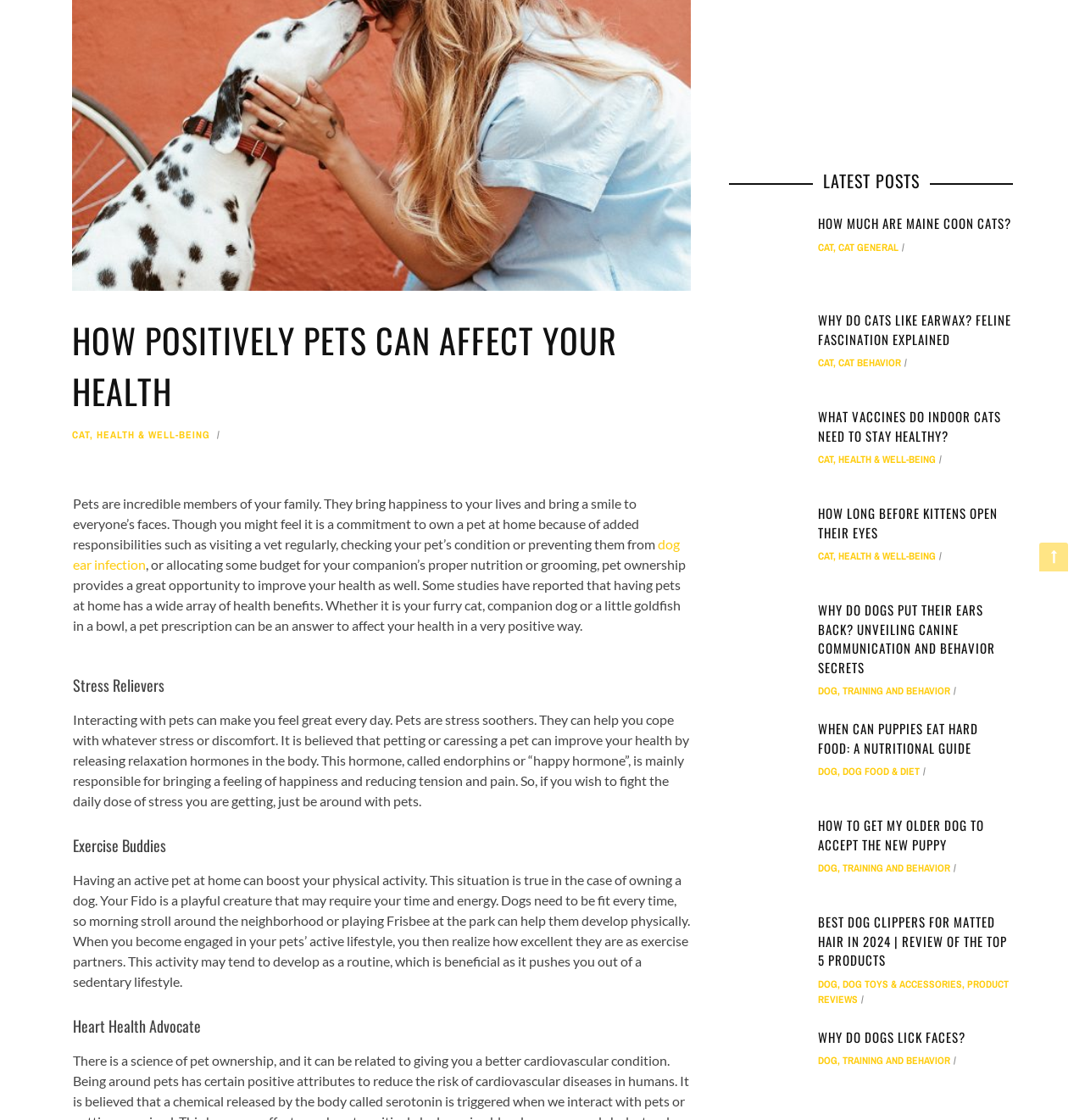Please find the bounding box coordinates (top-left x, top-left y, bottom-right x, bottom-right y) in the screenshot for the UI element described as follows: Cat Behavior

[0.773, 0.318, 0.83, 0.33]